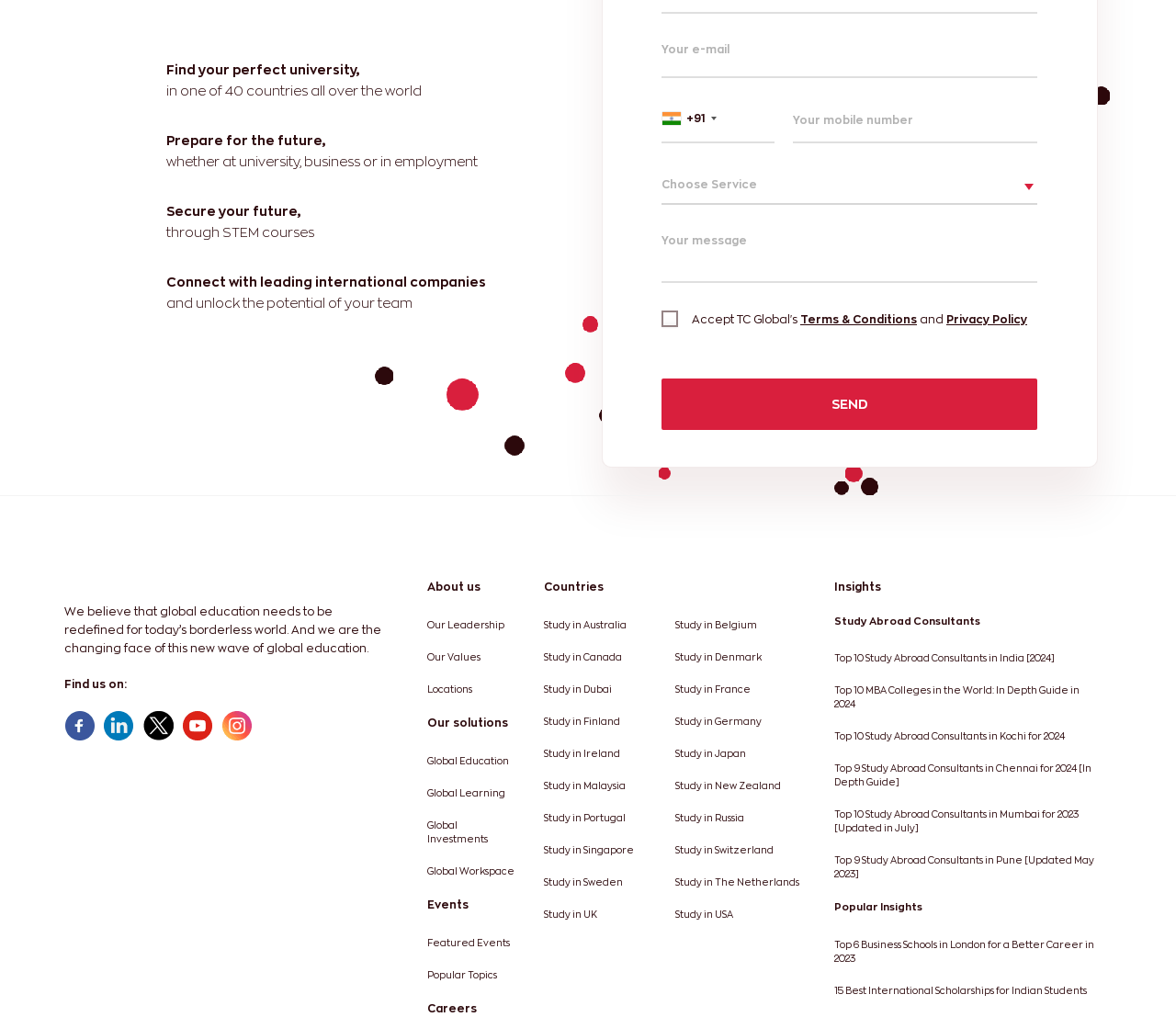Respond with a single word or phrase to the following question:
What is the purpose of the 'Choose Service' button?

To select a service